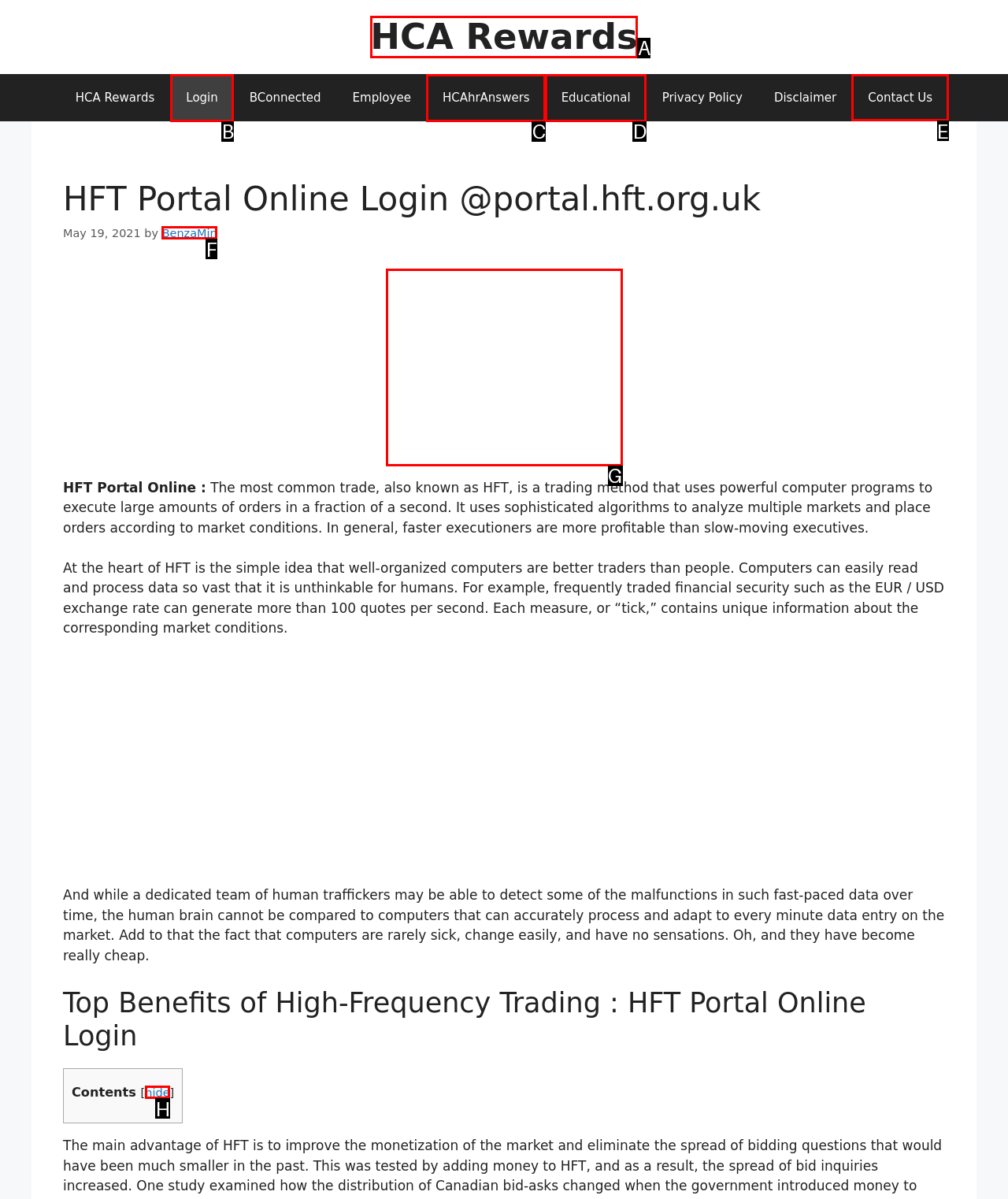From the options shown in the screenshot, tell me which lettered element I need to click to complete the task: visit the blog.

None